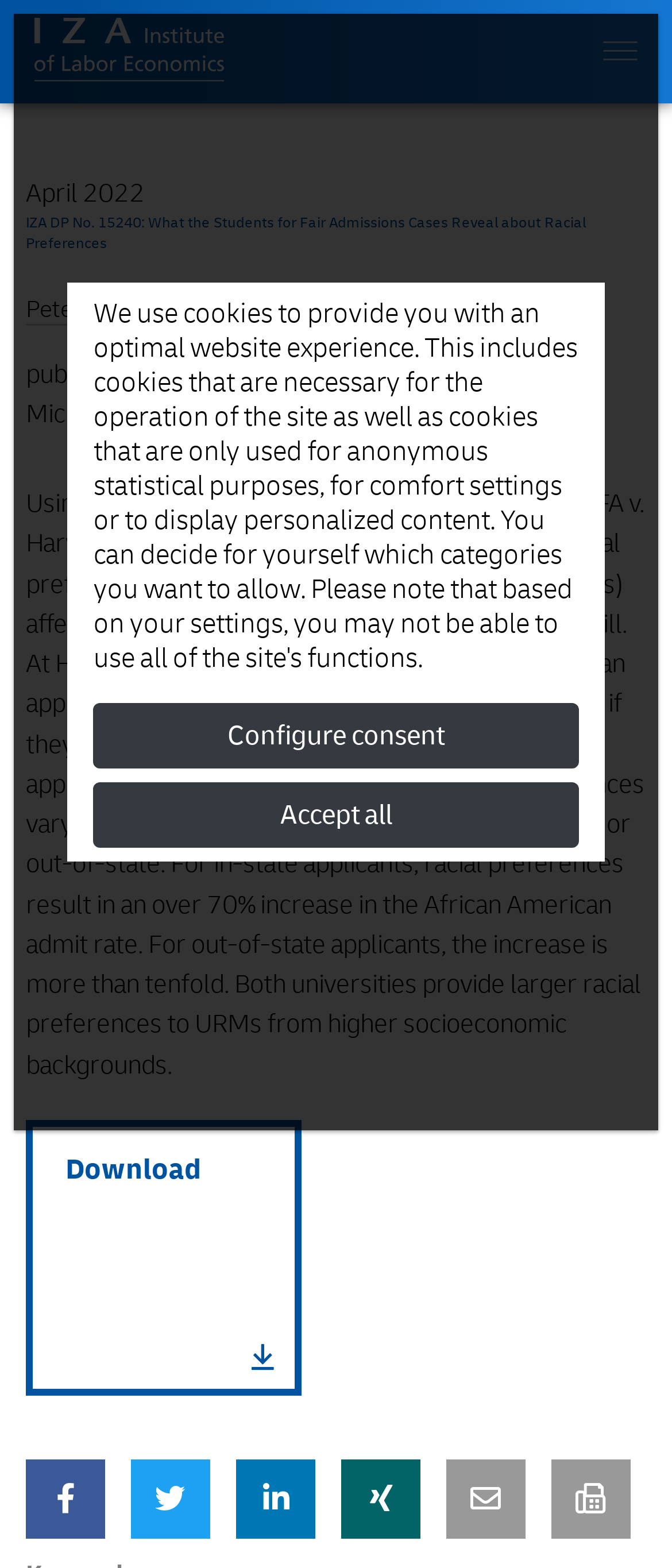How many links are there at the bottom of the webpage?
Provide a detailed and extensive answer to the question.

I found the number of links at the bottom of the webpage by looking at the link elements with the contents '', '', '', '', '', '' which are located at the bottom of the webpage, indicating the number of links.